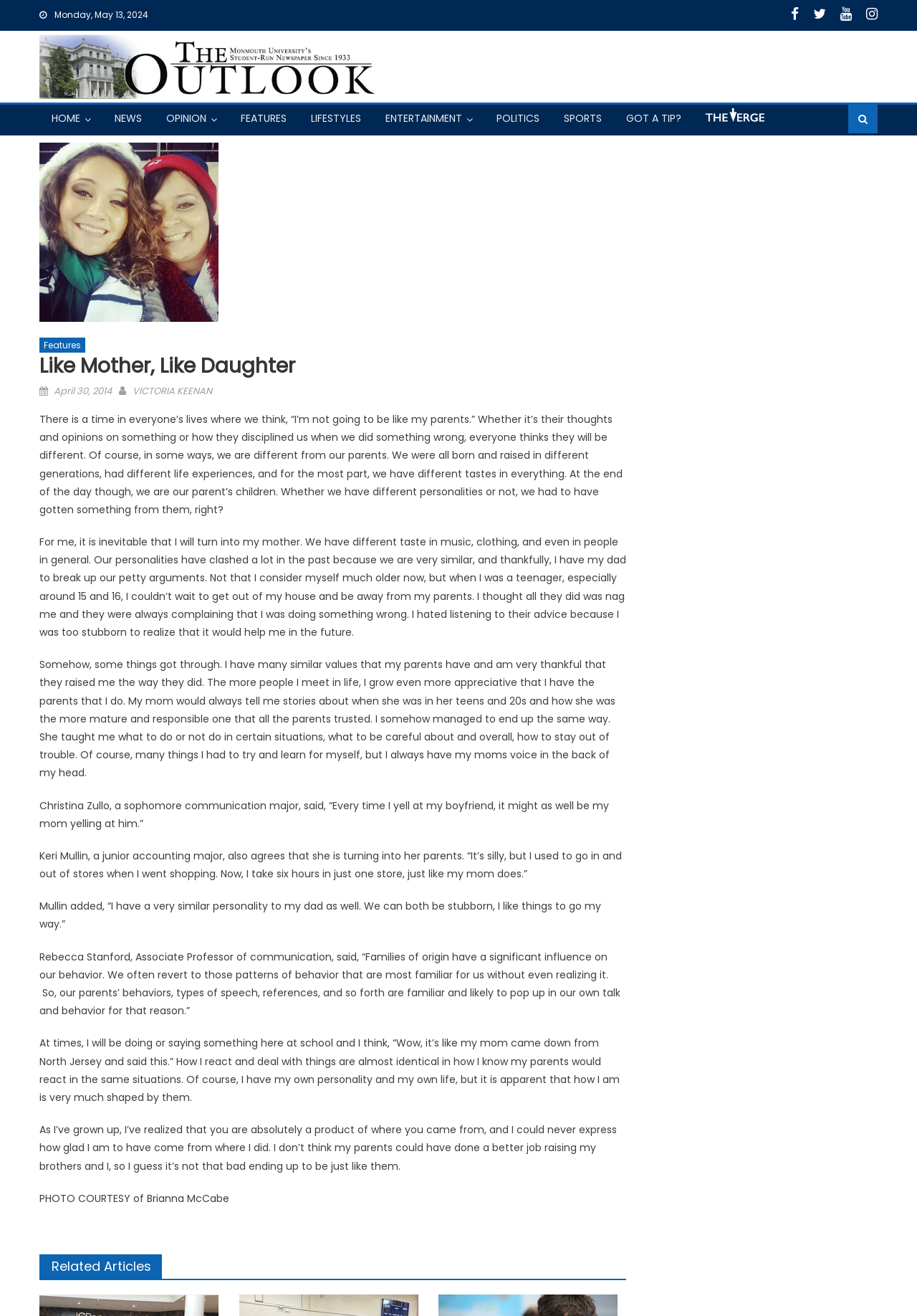Please reply to the following question with a single word or a short phrase:
What is the date of the article?

April 30, 2014